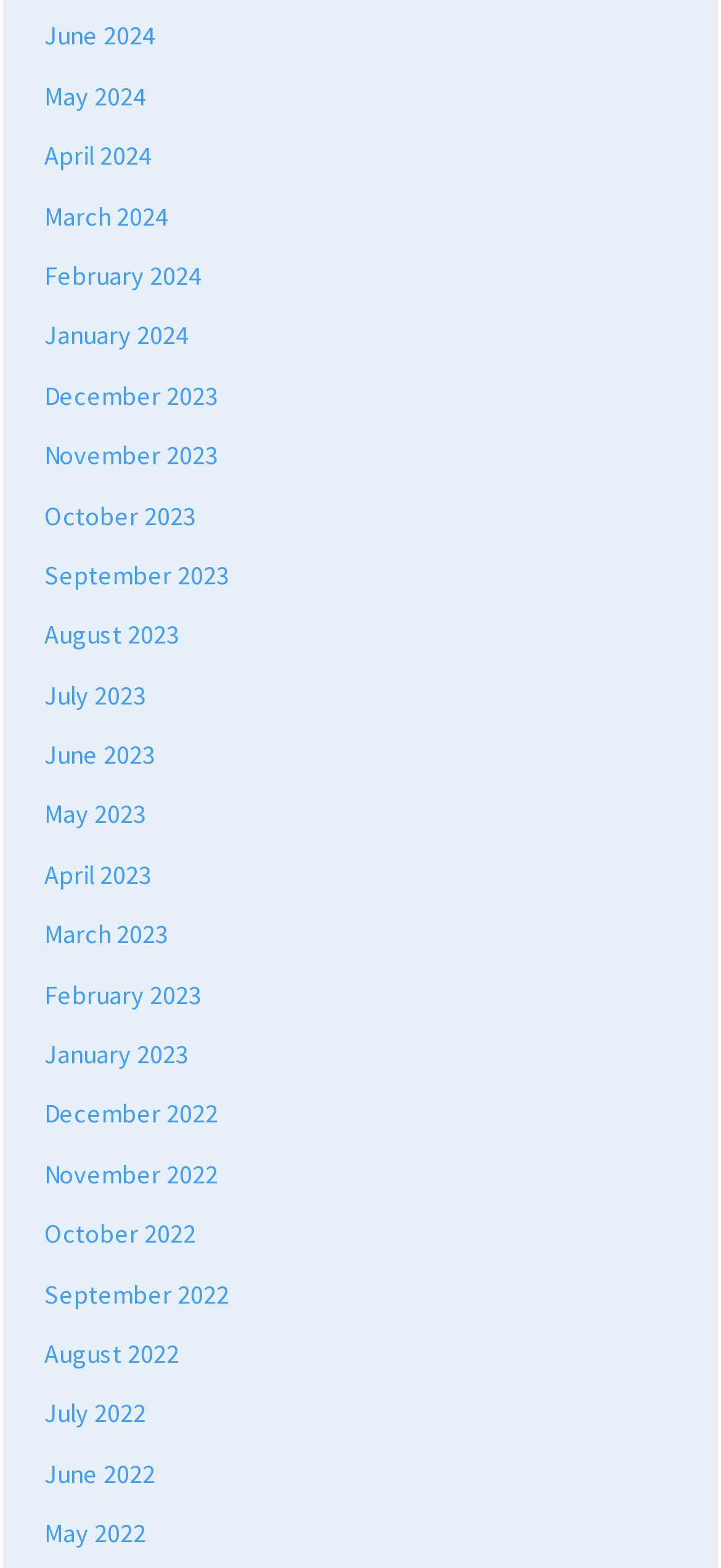Highlight the bounding box coordinates of the element that should be clicked to carry out the following instruction: "check August 2022". The coordinates must be given as four float numbers ranging from 0 to 1, i.e., [left, top, right, bottom].

[0.062, 0.853, 0.249, 0.874]